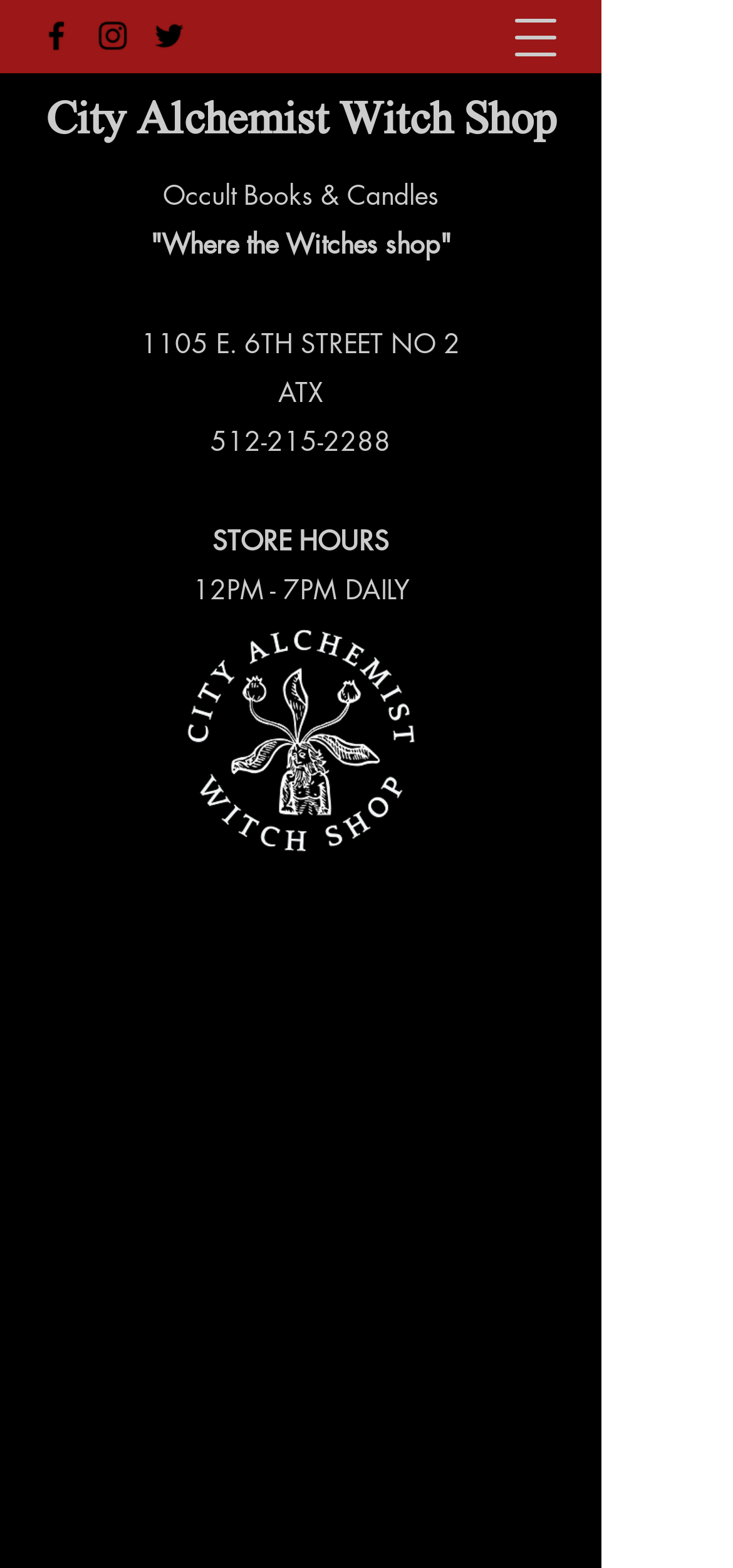Answer the question with a single word or phrase: 
What is the street address of the shop?

1105 E. 6TH STREET NO 2